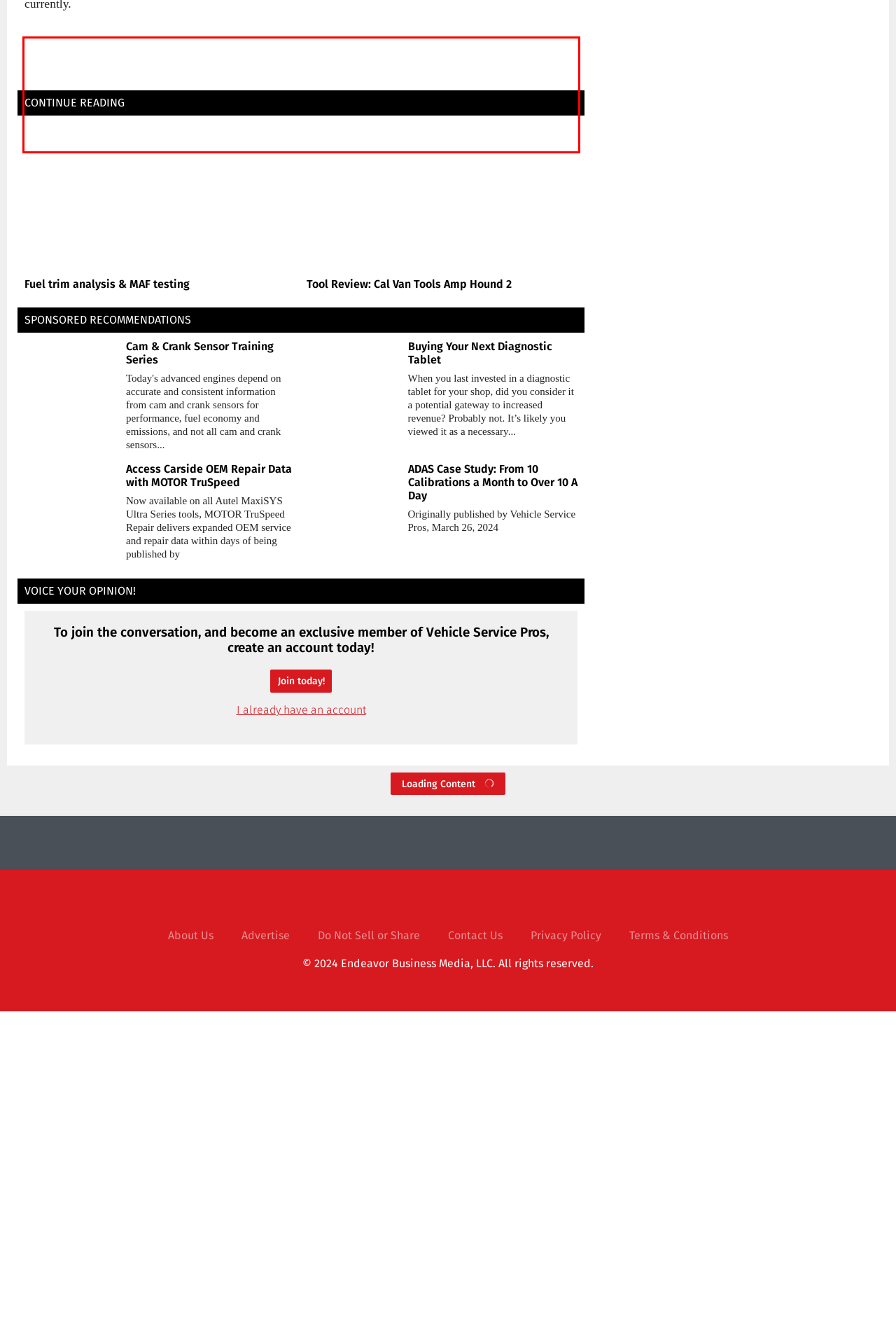There is a UI element on the webpage screenshot marked by a red bounding box. Extract and generate the text content from within this red box.

Finally, where can one go to get the proper training to be a qualified hybrid/electric vehicle technician? There are several reliable sources of training information and ways to become a certified technician. For instance, CarQuest Technical Institute is a great source of technical information about hybrid/electric vehicles from a general perspective. However, you will want to do your research and determine what is best for you and your shop when it comes to certification. There are several reputable sources to gain certification.